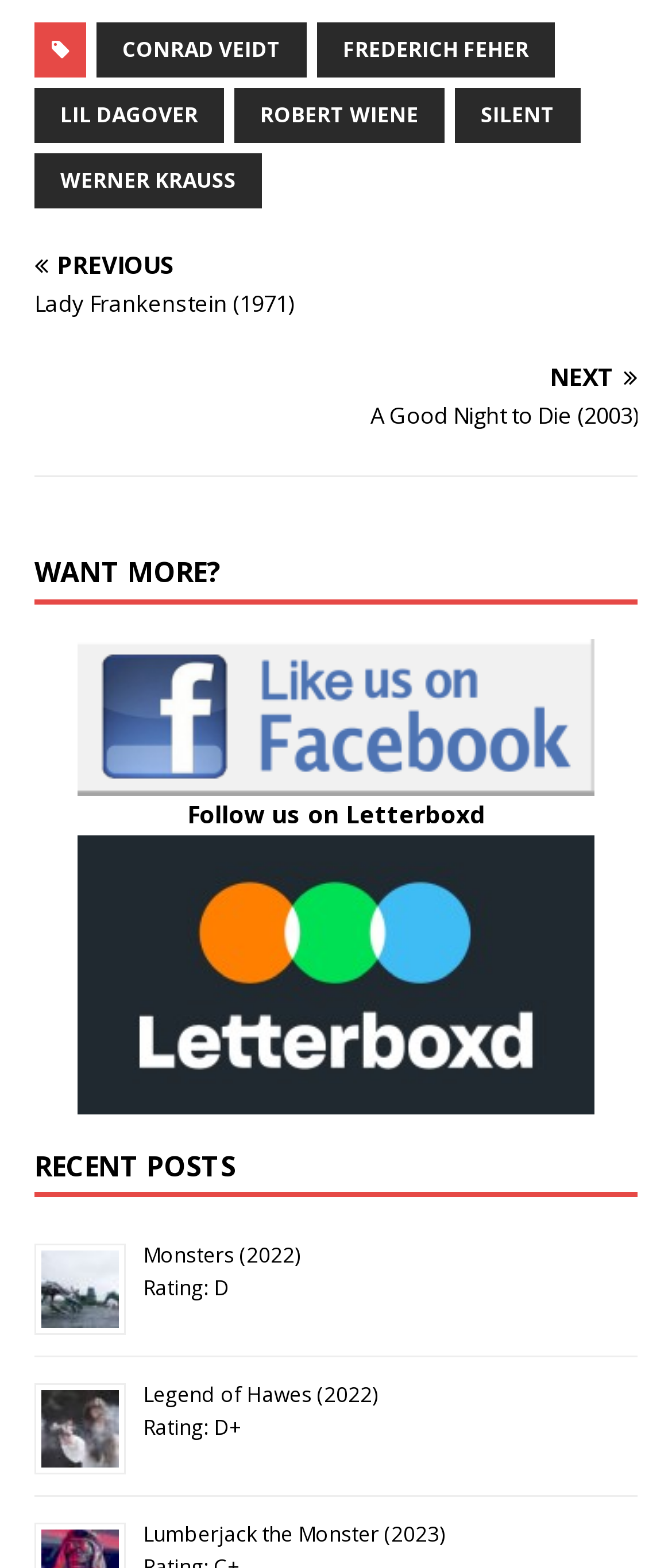Please determine the bounding box coordinates of the section I need to click to accomplish this instruction: "View job details".

None